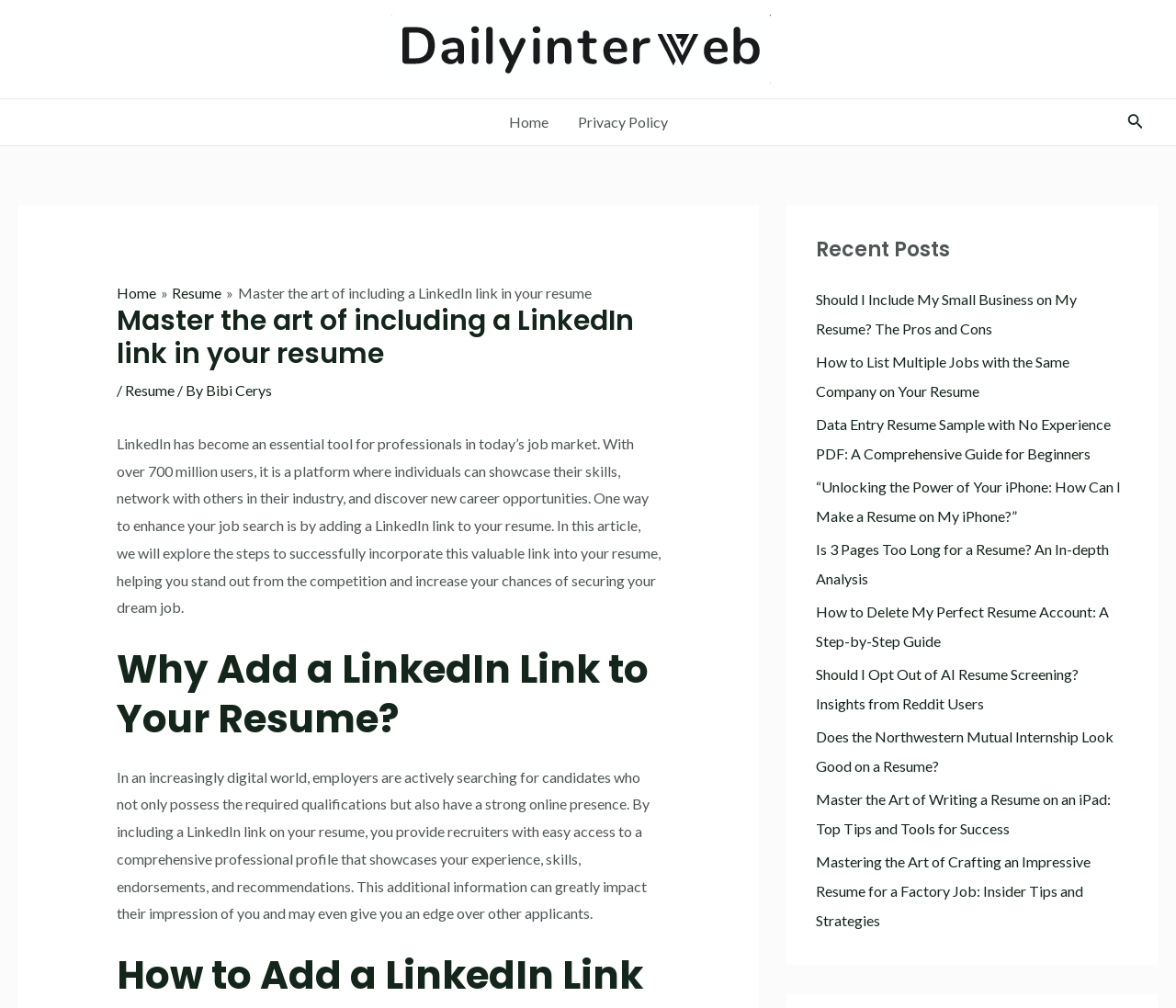Give a one-word or phrase response to the following question: What is the website's name?

Dailyinterweb